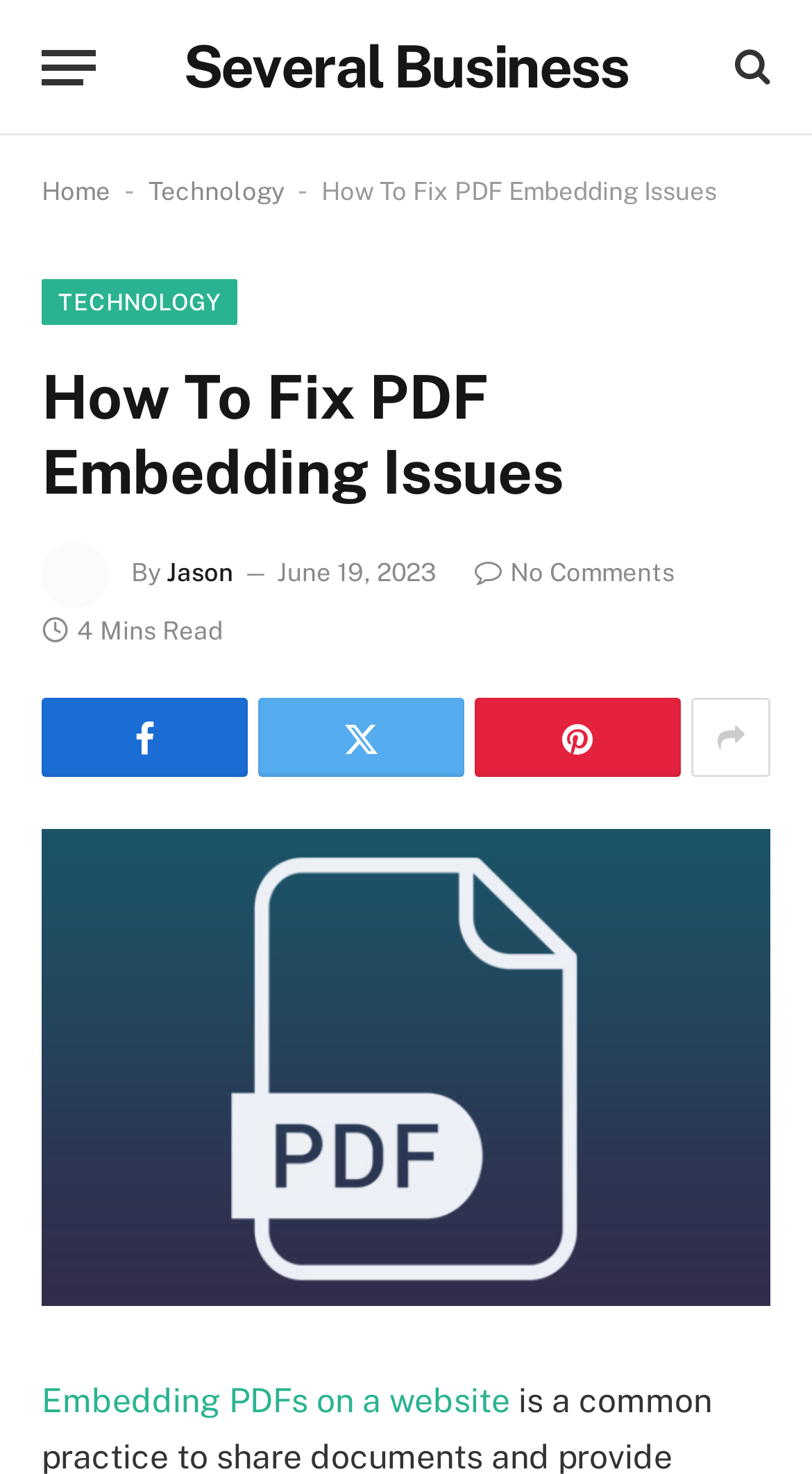Find and specify the bounding box coordinates that correspond to the clickable region for the instruction: "View the PDF embedding issues article".

[0.051, 0.563, 0.949, 0.886]